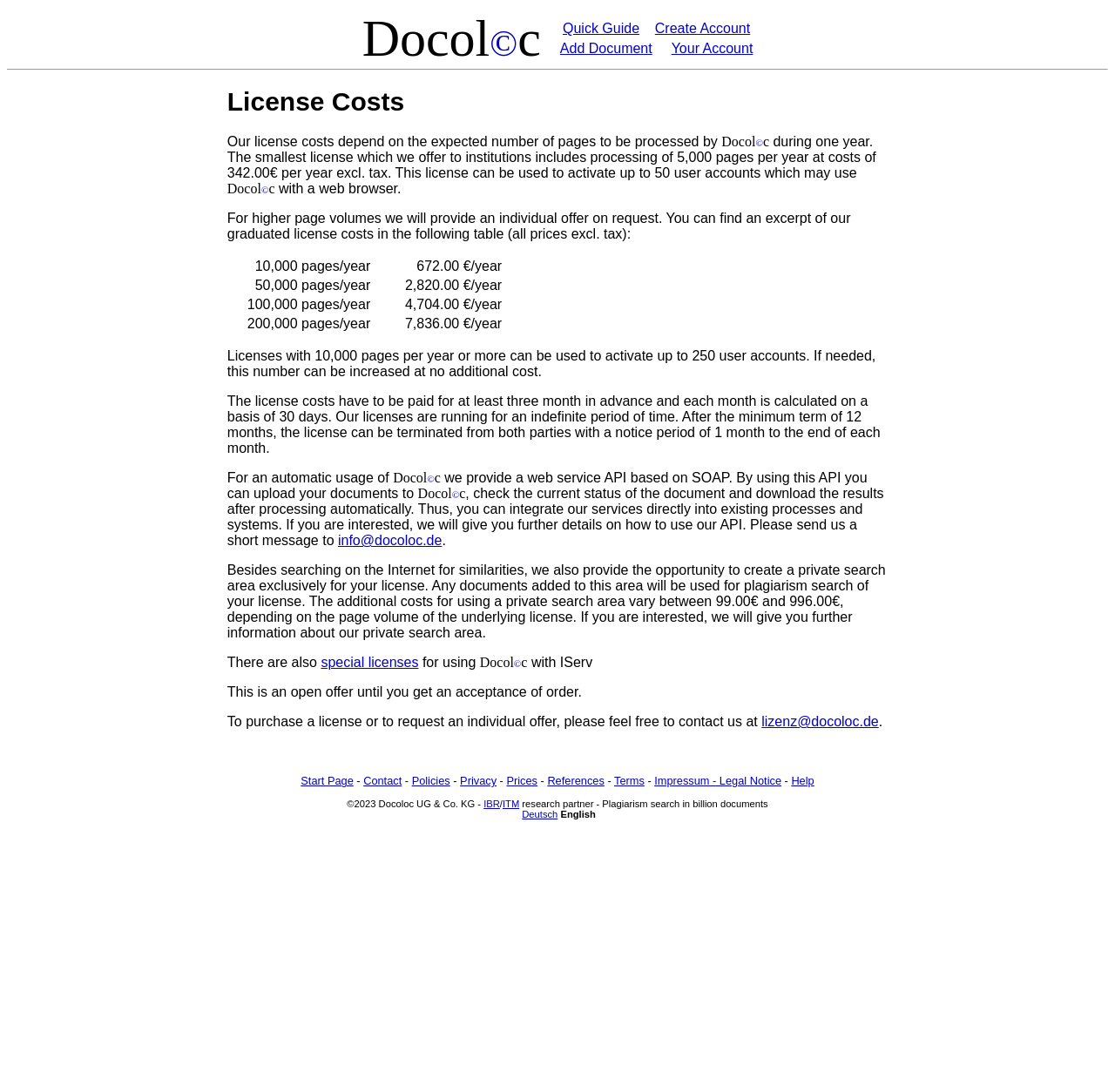Locate the bounding box coordinates of the element that should be clicked to execute the following instruction: "View license costs for 10,000 pages per year".

[0.221, 0.236, 0.451, 0.252]